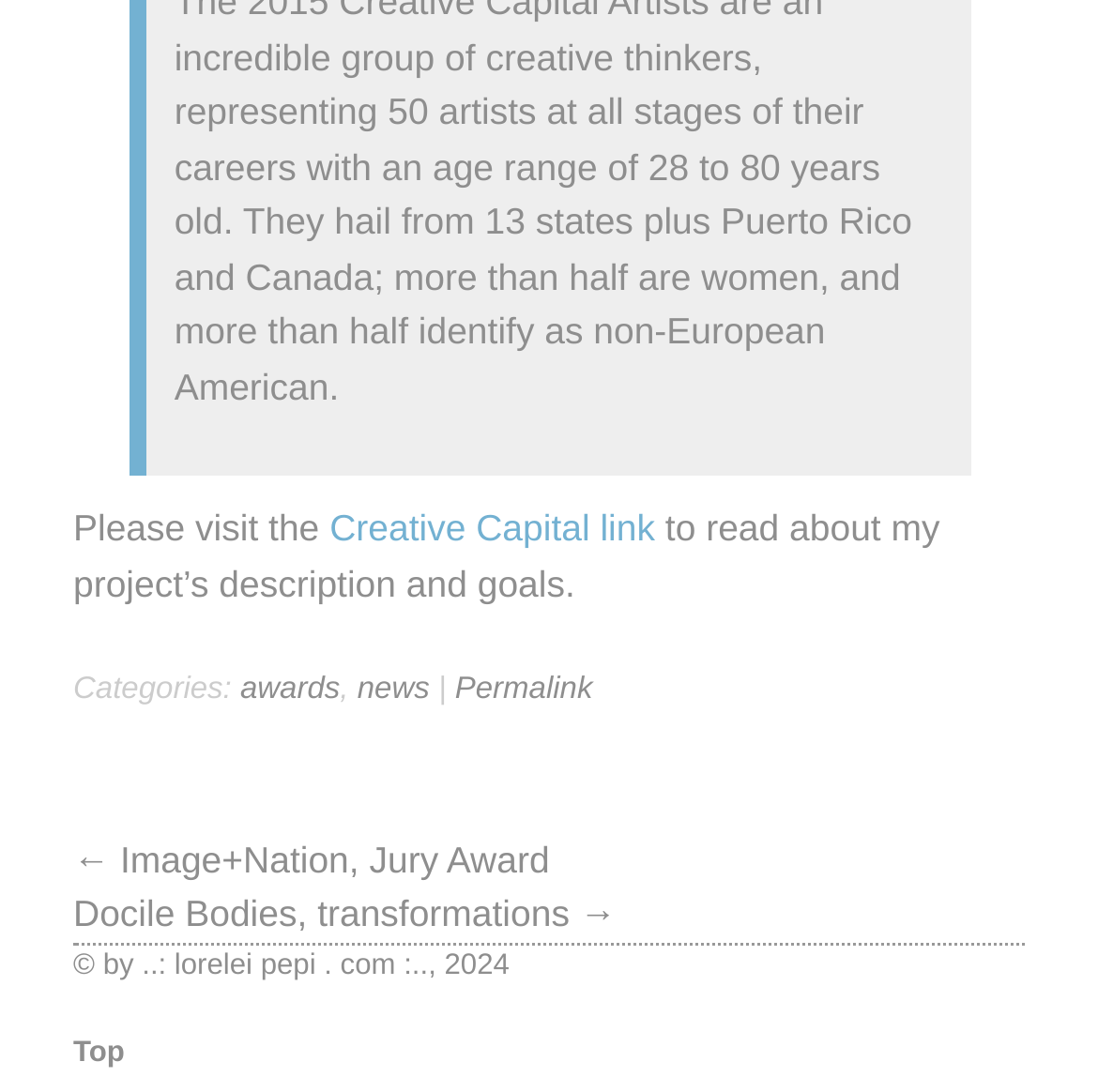What is the name of the author?
Look at the screenshot and respond with a single word or phrase.

lorelei pepi